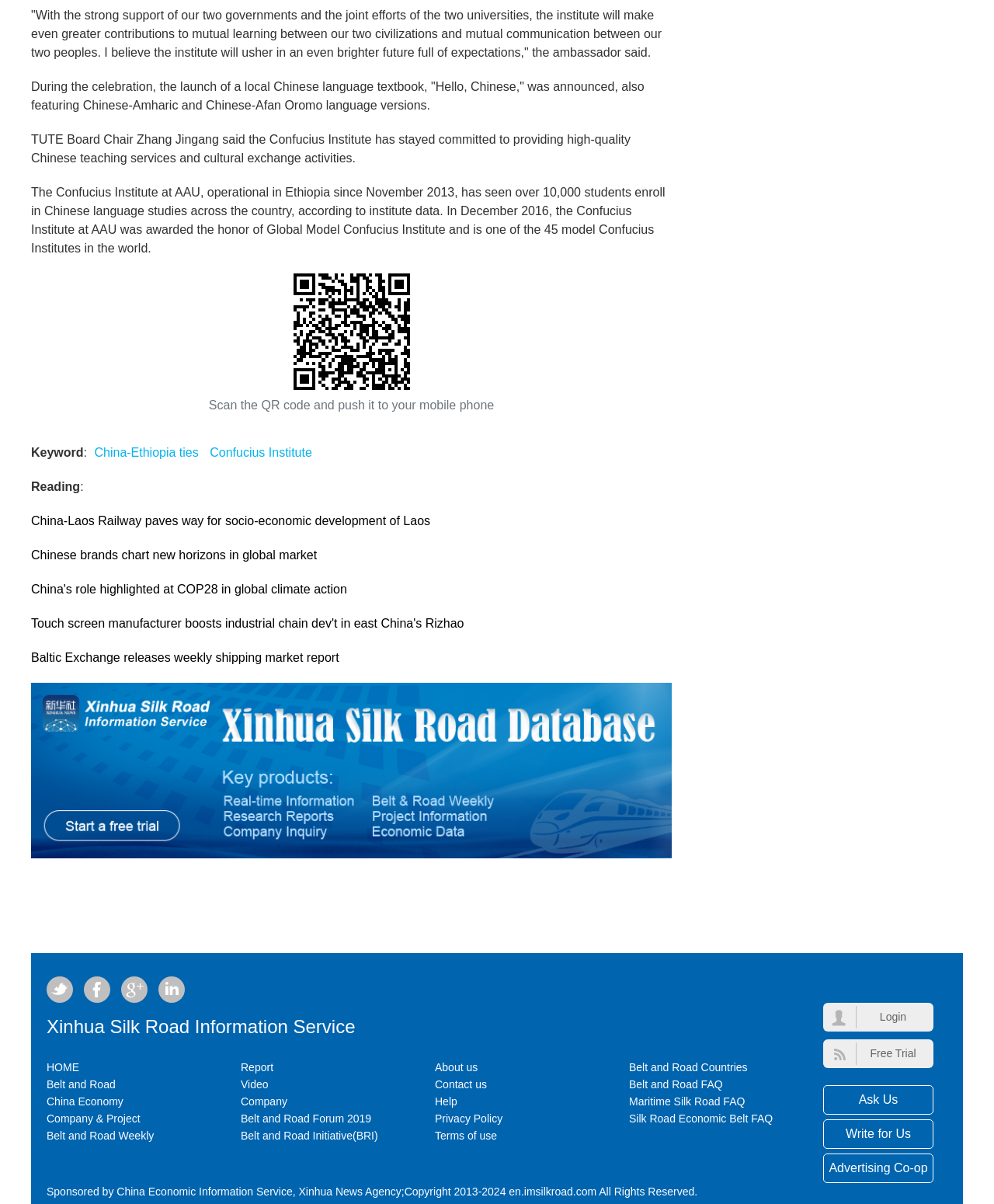Please locate the bounding box coordinates of the element that should be clicked to complete the given instruction: "Scan the QR code".

[0.21, 0.331, 0.497, 0.342]